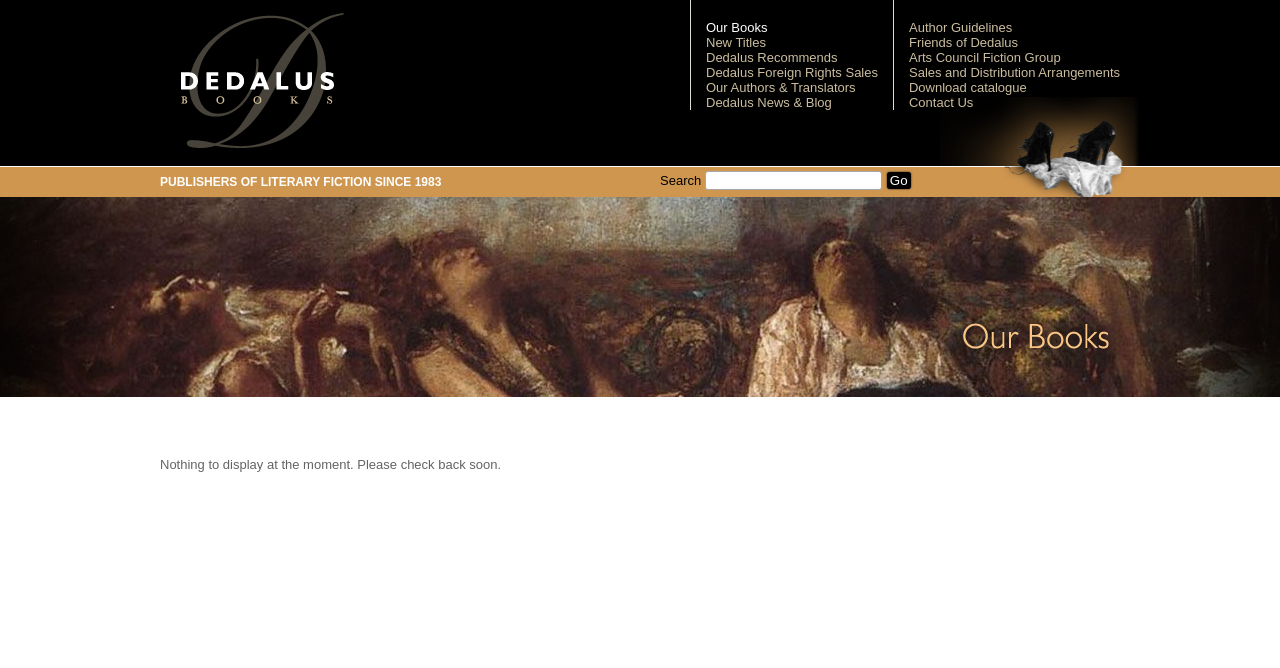Identify the bounding box coordinates for the element you need to click to achieve the following task: "Click on the 'New Titles' link". Provide the bounding box coordinates as four float numbers between 0 and 1, in the form [left, top, right, bottom].

[0.552, 0.052, 0.598, 0.075]